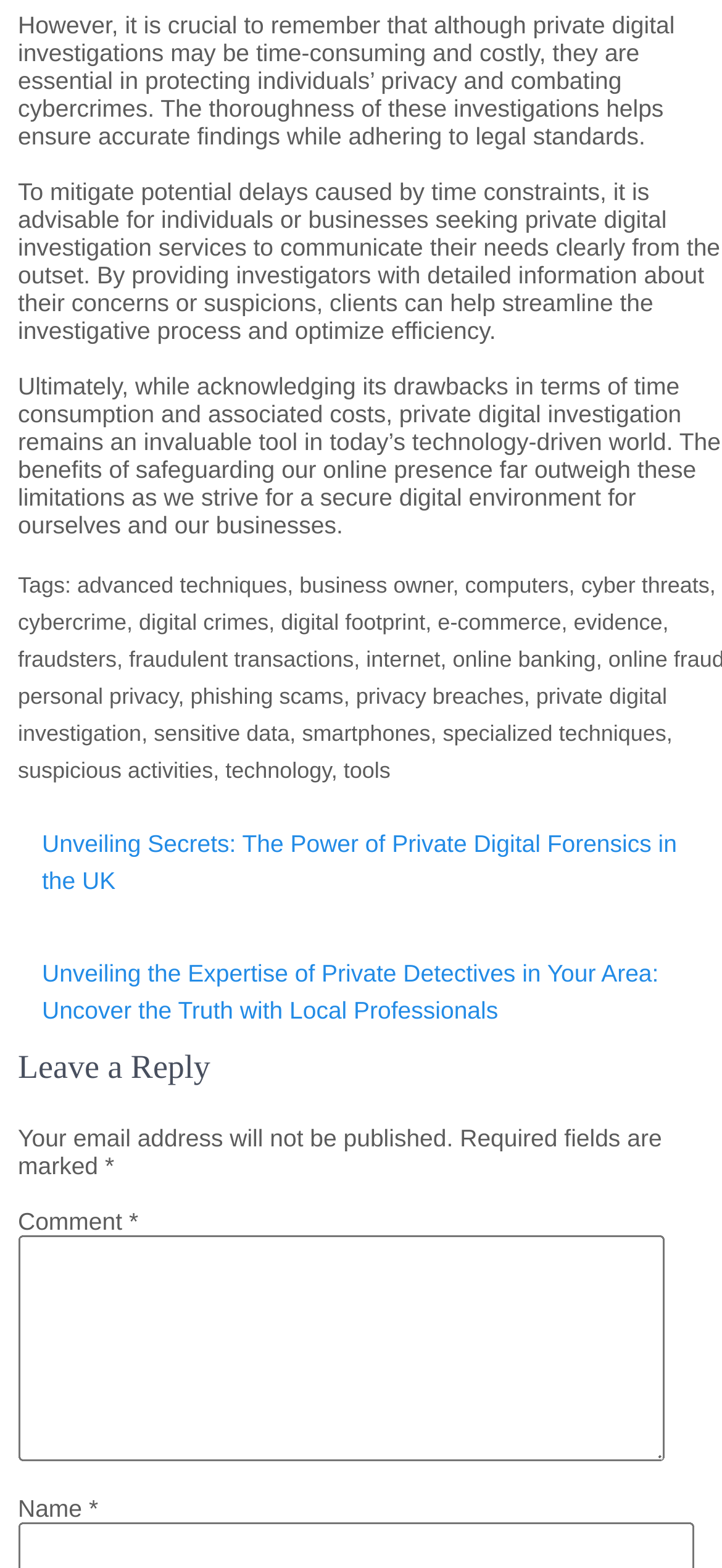Given the element description: "online banking", predict the bounding box coordinates of this UI element. The coordinates must be four float numbers between 0 and 1, given as [left, top, right, bottom].

[0.627, 0.412, 0.825, 0.429]